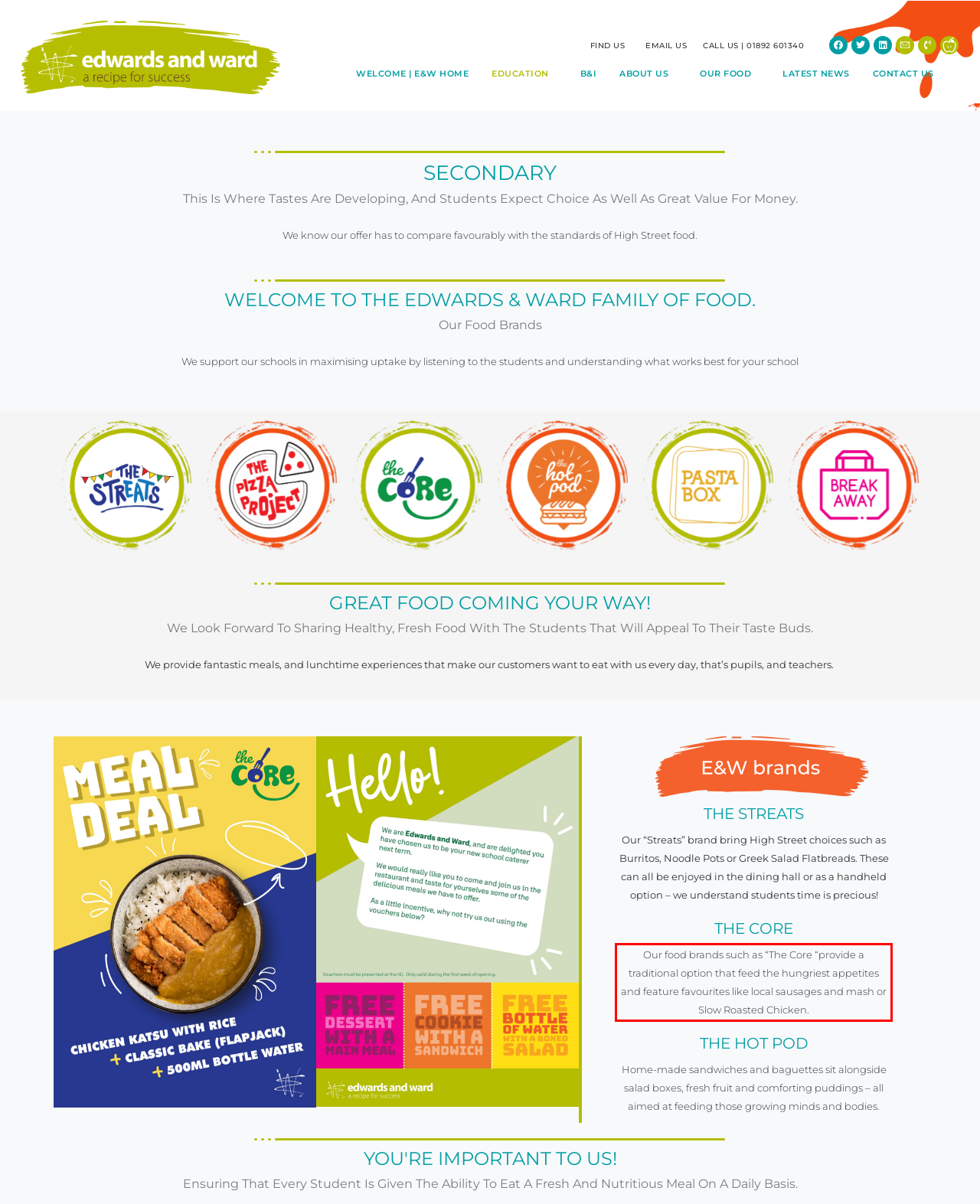Given a screenshot of a webpage, locate the red bounding box and extract the text it encloses.

Our food brands such as “The Core “provide a traditional option that feed the hungriest appetites and feature favourites like local sausages and mash or Slow Roasted Chicken.